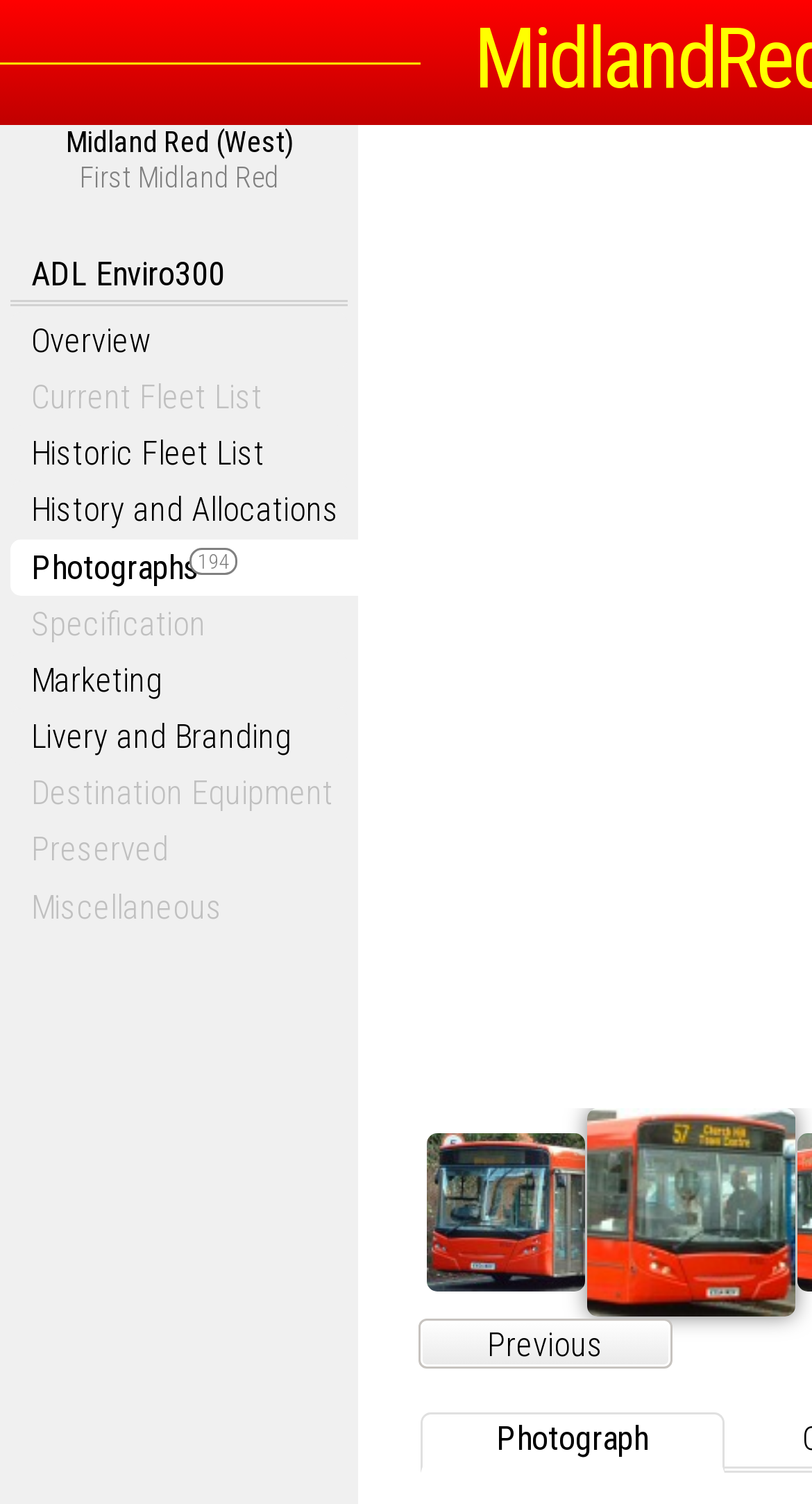Identify the bounding box of the UI element described as follows: "Overview". Provide the coordinates as four float numbers in the range of 0 to 1 [left, top, right, bottom].

[0.013, 0.207, 0.428, 0.245]